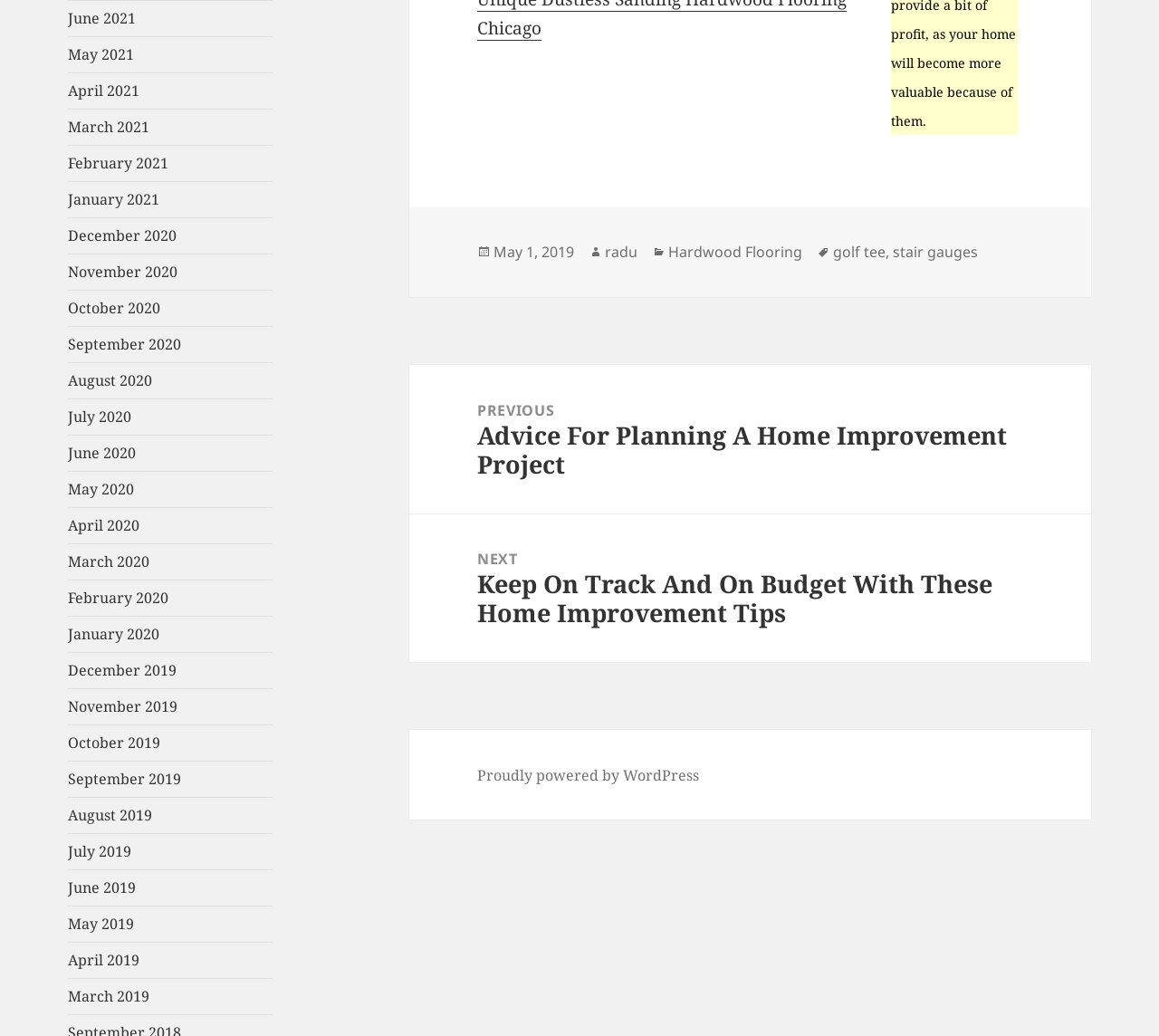What is the author of the post?
From the screenshot, supply a one-word or short-phrase answer.

radu